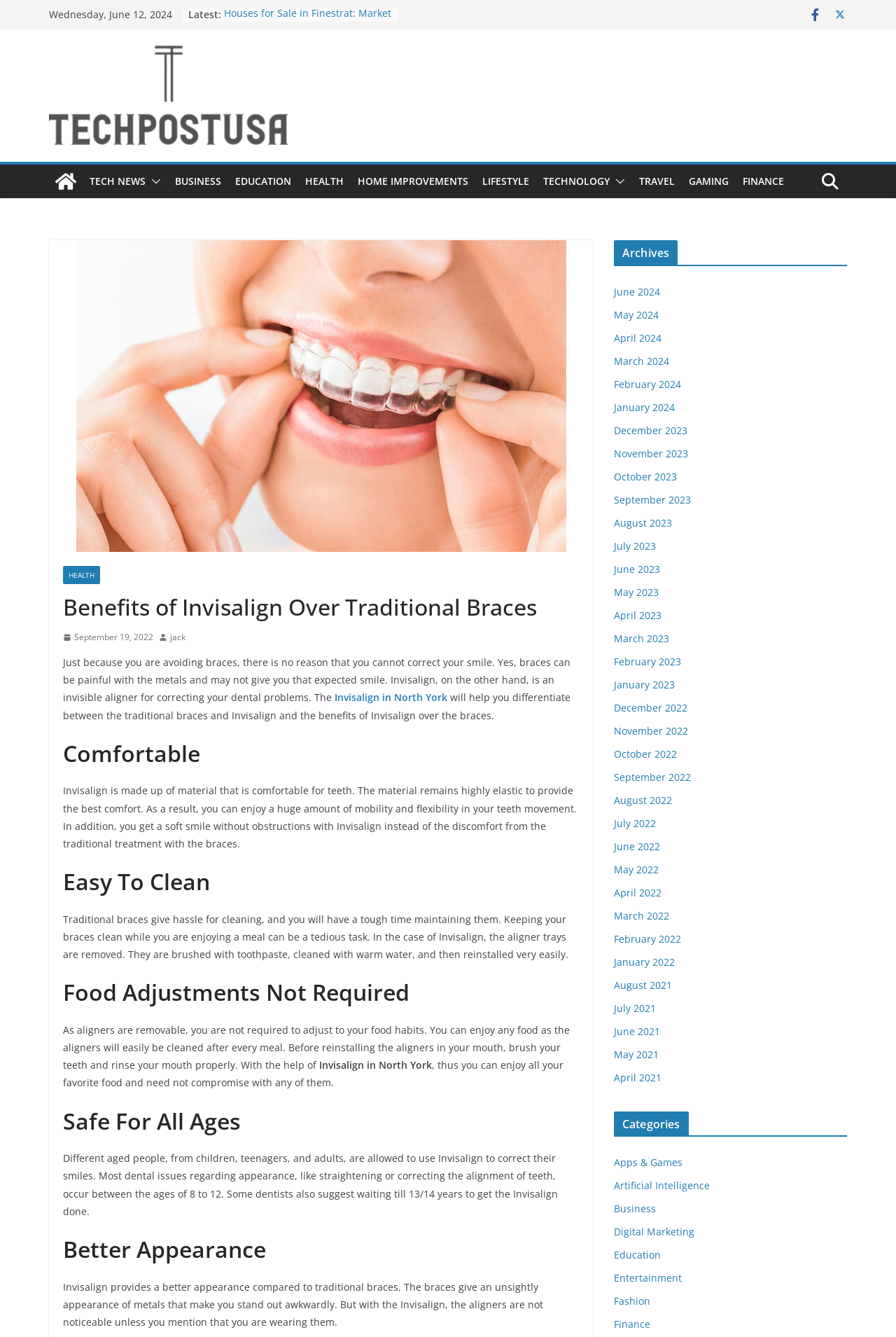What is the title of the first article in the 'Latest' section? Observe the screenshot and provide a one-word or short phrase answer.

Houses for Sale in Finestrat: Market Trends and Tips